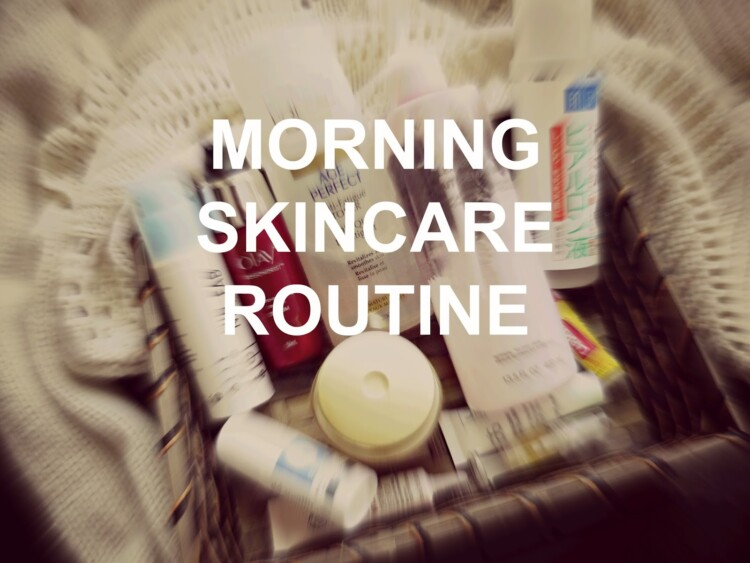Please provide a one-word or short phrase answer to the question:
What type of environment is hinted at in the image?

Cozy home environment